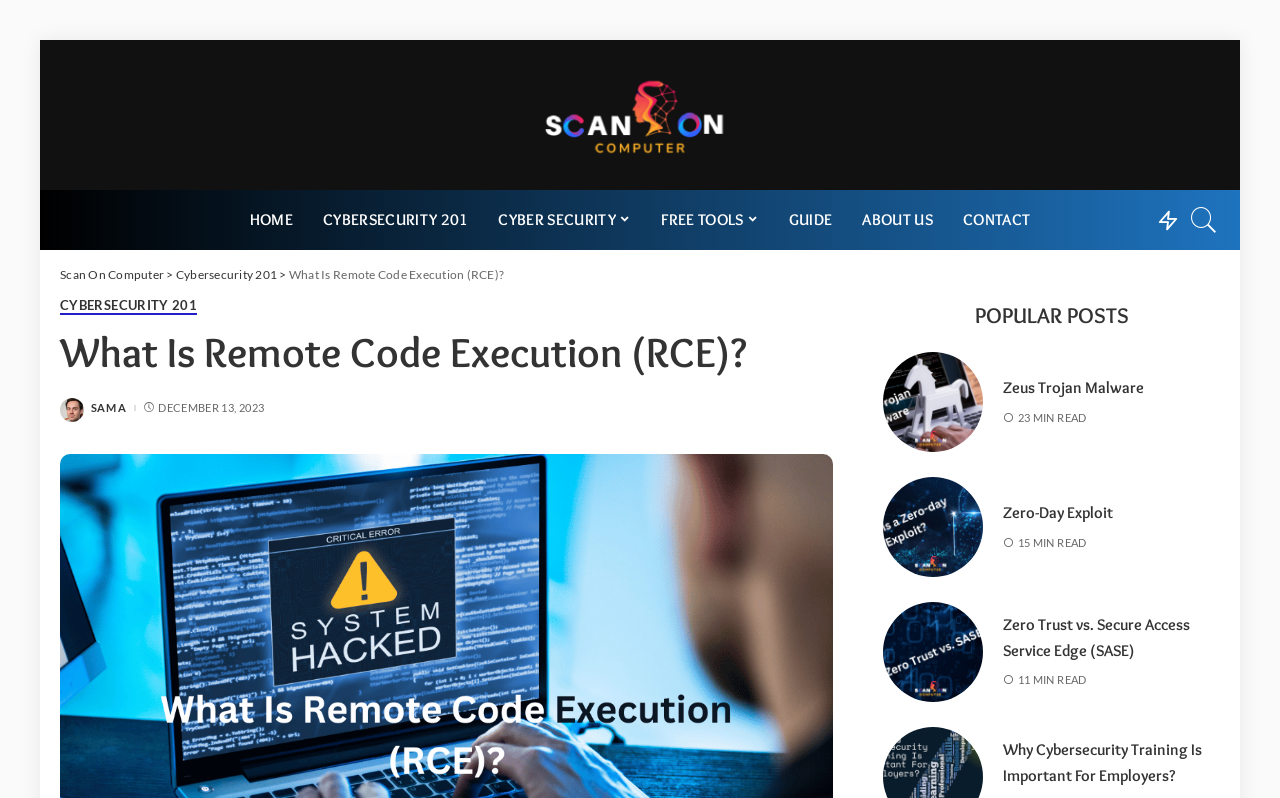Who is the author of the latest article?
Refer to the image and give a detailed answer to the question.

By looking at the webpage's content, I found the author's name 'SAM A' mentioned next to the date 'DECEMBER 13, 2023' which suggests that SAM A is the author of the latest article.